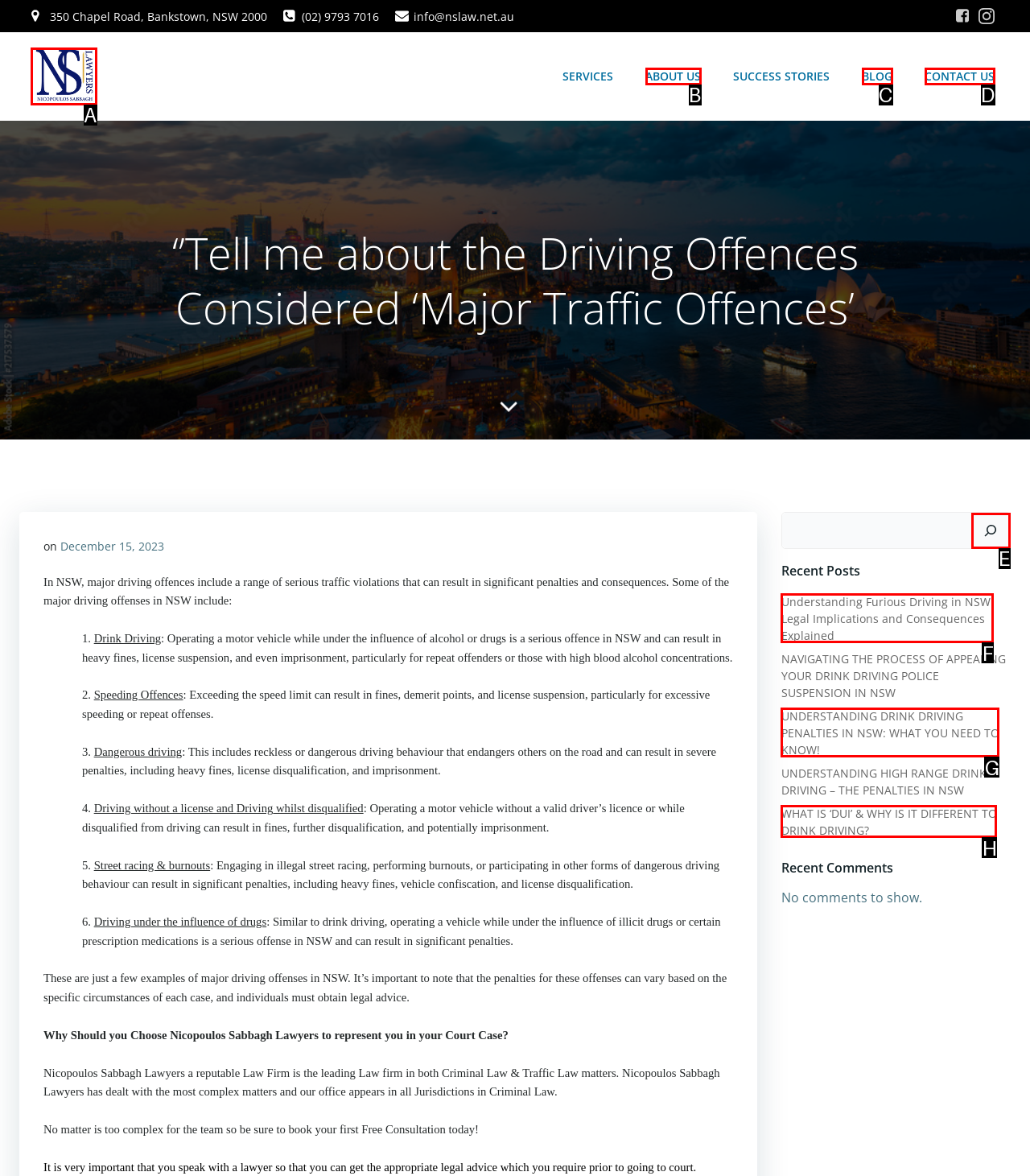For the instruction: View the 'NS Law Logo', which HTML element should be clicked?
Respond with the letter of the appropriate option from the choices given.

A